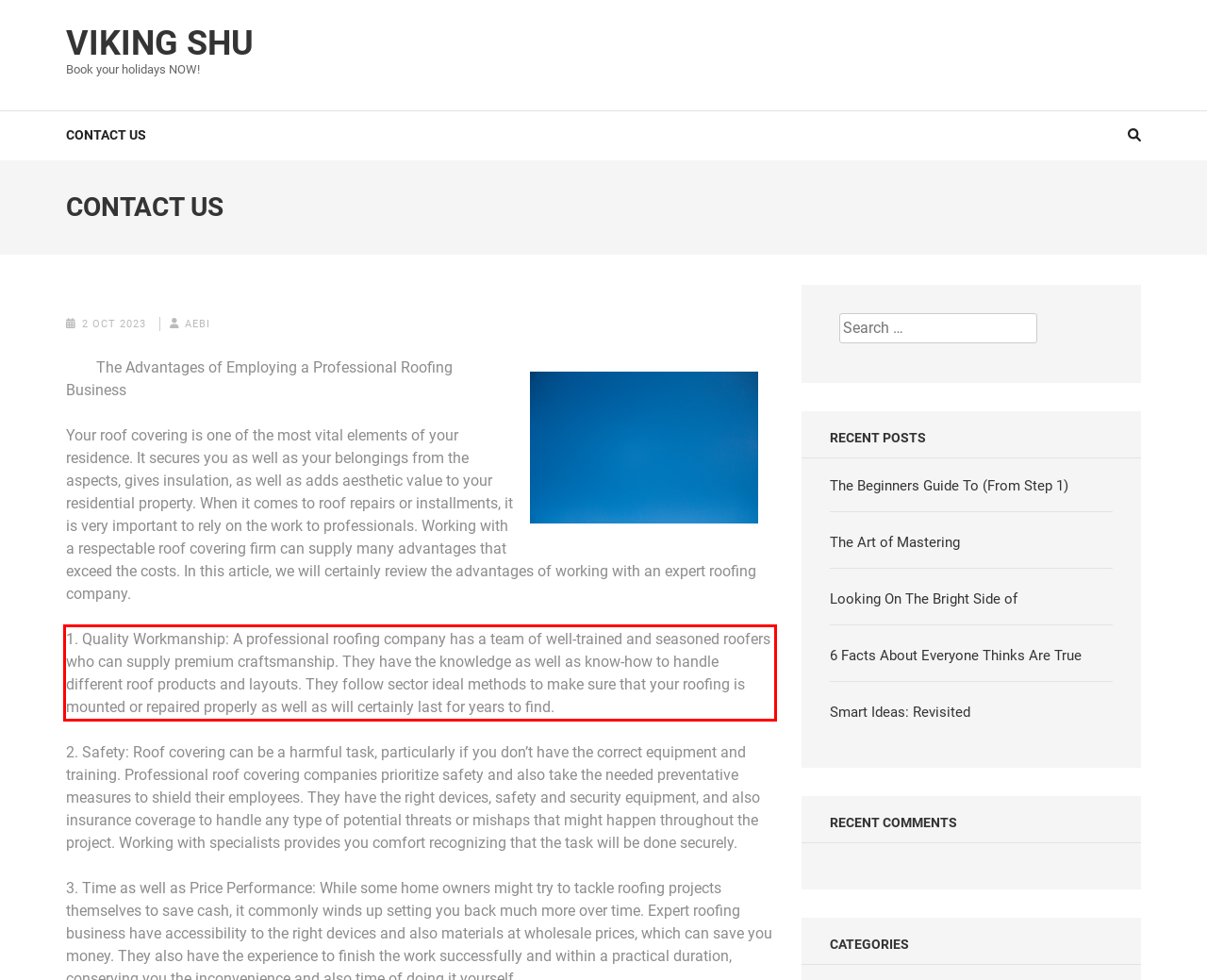Perform OCR on the text inside the red-bordered box in the provided screenshot and output the content.

1. Quality Workmanship: A professional roofing company has a team of well-trained and seasoned roofers who can supply premium craftsmanship. They have the knowledge as well as know-how to handle different roof products and layouts. They follow sector ideal methods to make sure that your roofing is mounted or repaired properly as well as will certainly last for years to find.